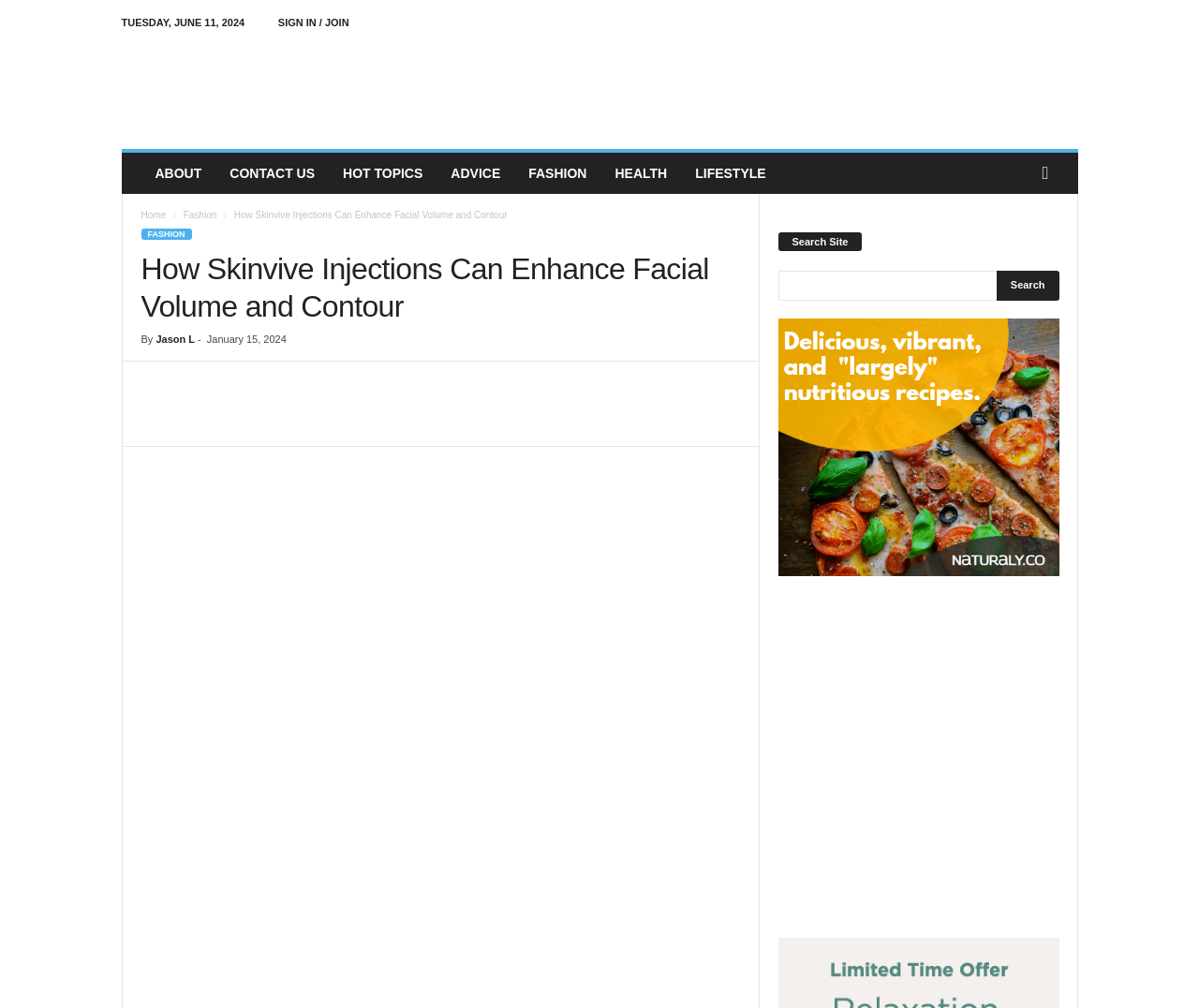Please identify the bounding box coordinates of the element I should click to complete this instruction: 'Click on the 'HEALTH' category'. The coordinates should be given as four float numbers between 0 and 1, like this: [left, top, right, bottom].

[0.501, 0.151, 0.568, 0.192]